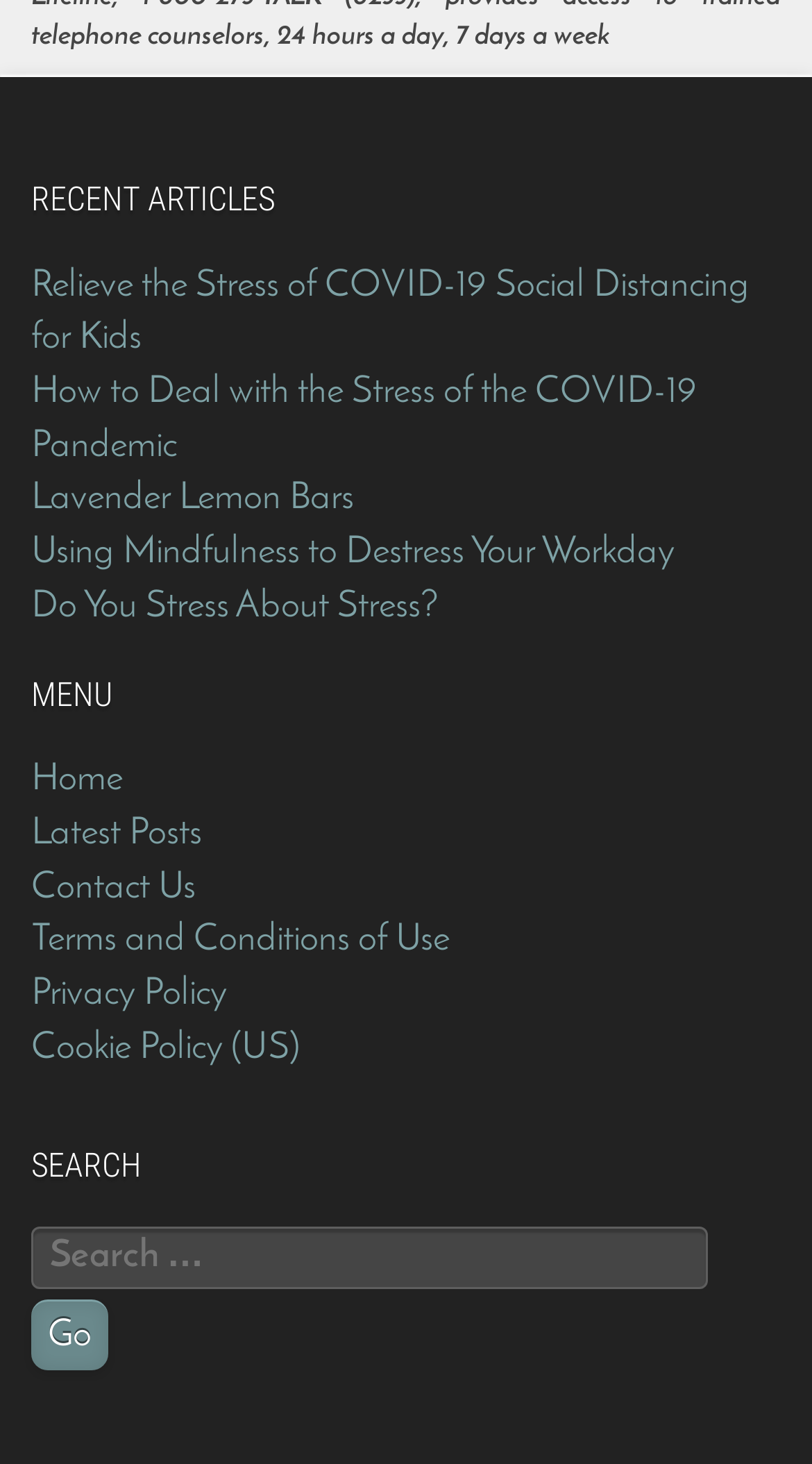Please specify the bounding box coordinates of the area that should be clicked to accomplish the following instruction: "View the terms and conditions". The coordinates should consist of four float numbers between 0 and 1, i.e., [left, top, right, bottom].

[0.038, 0.629, 0.554, 0.656]